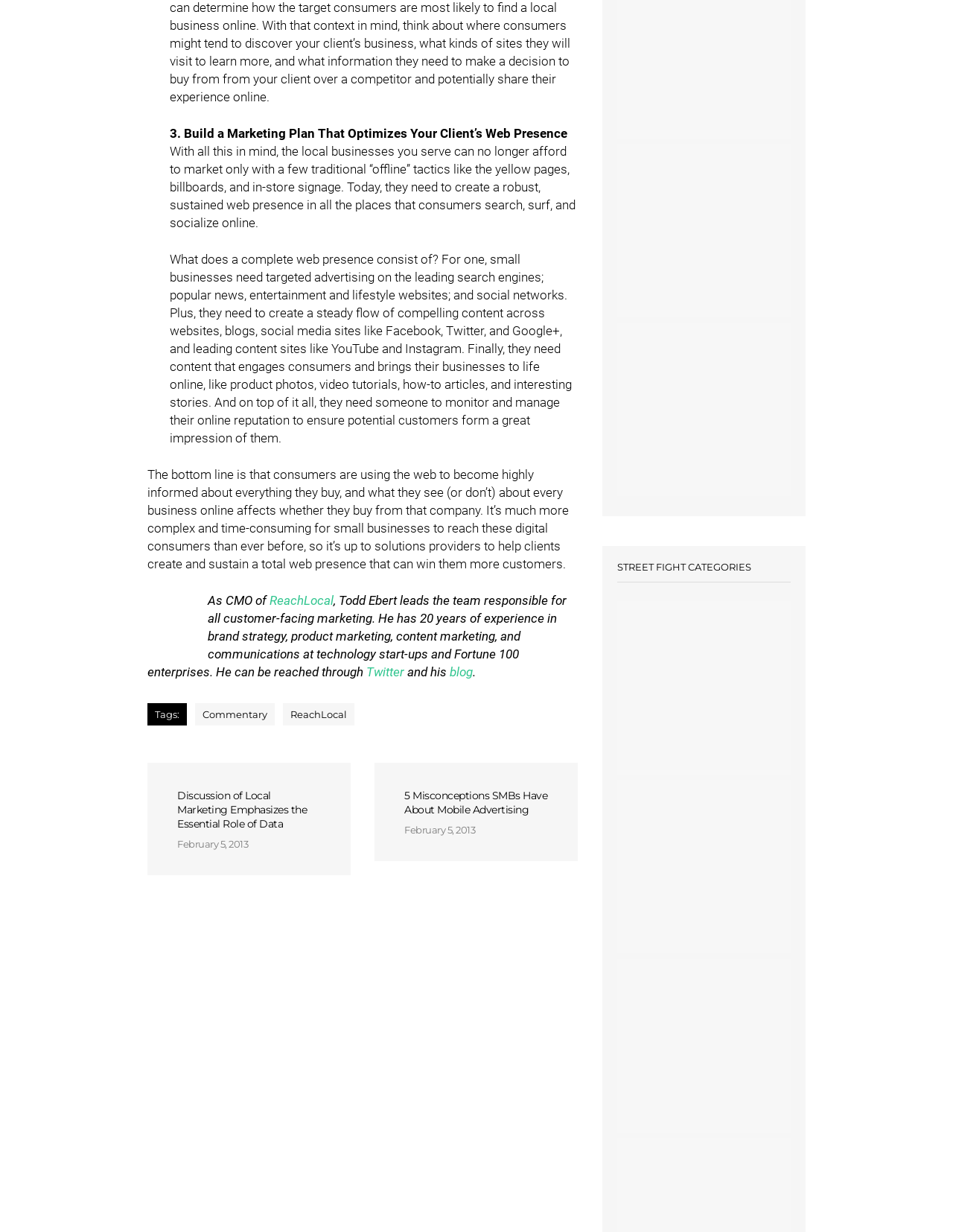What is the purpose of creating a web presence?
Look at the image and respond to the question as thoroughly as possible.

According to the article, the purpose of creating a web presence is to win customers. It is stated that consumers are using the web to become highly informed about everything they buy, and what they see online affects whether they buy from a company.